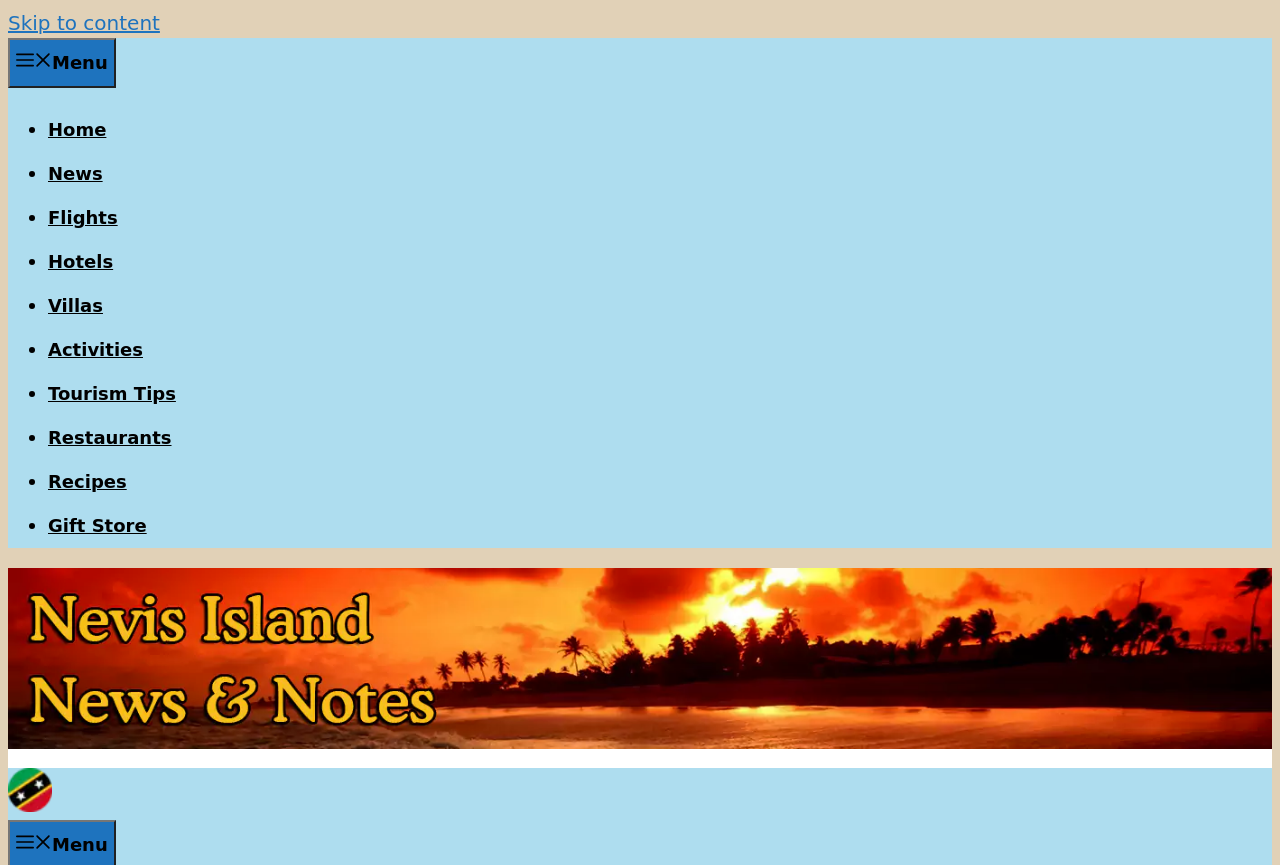Determine the bounding box coordinates for the area that needs to be clicked to fulfill this task: "Explore 'Hotels' options". The coordinates must be given as four float numbers between 0 and 1, i.e., [left, top, right, bottom].

[0.038, 0.29, 0.088, 0.314]